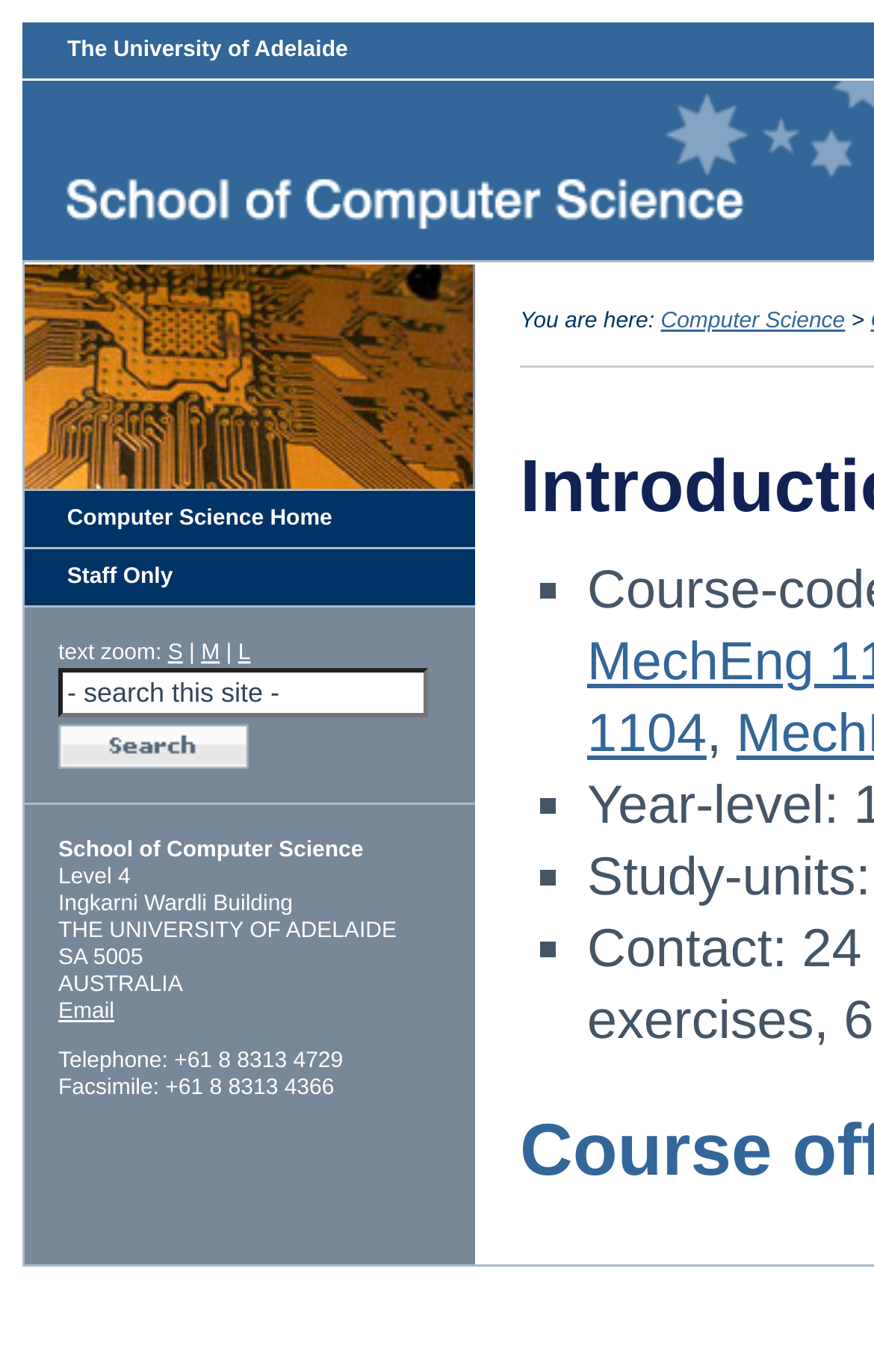Identify the bounding box of the UI component described as: "Staff Only".

[0.077, 0.411, 0.198, 0.429]